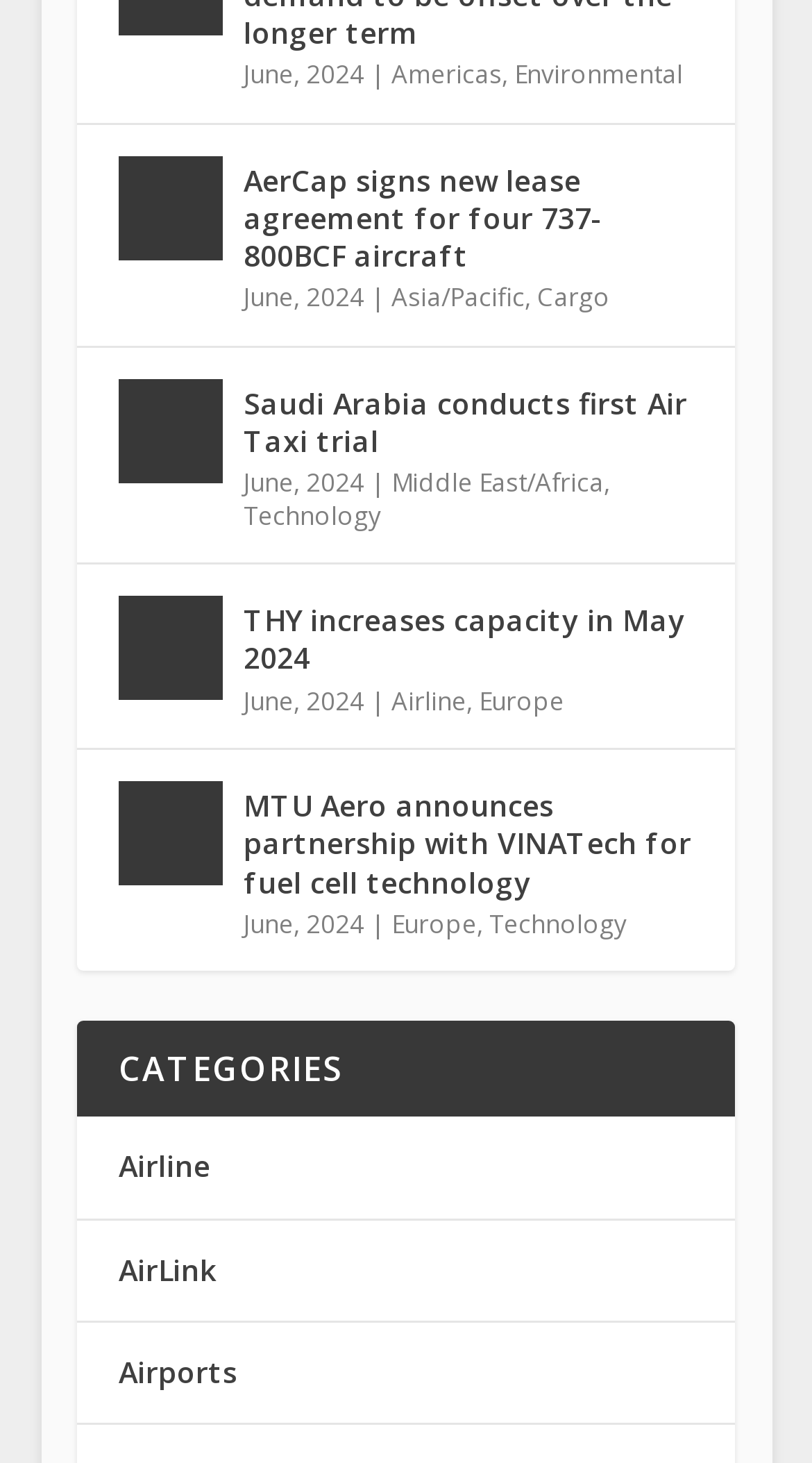Identify the bounding box coordinates for the UI element that matches this description: "Technology".

[0.3, 0.34, 0.469, 0.364]